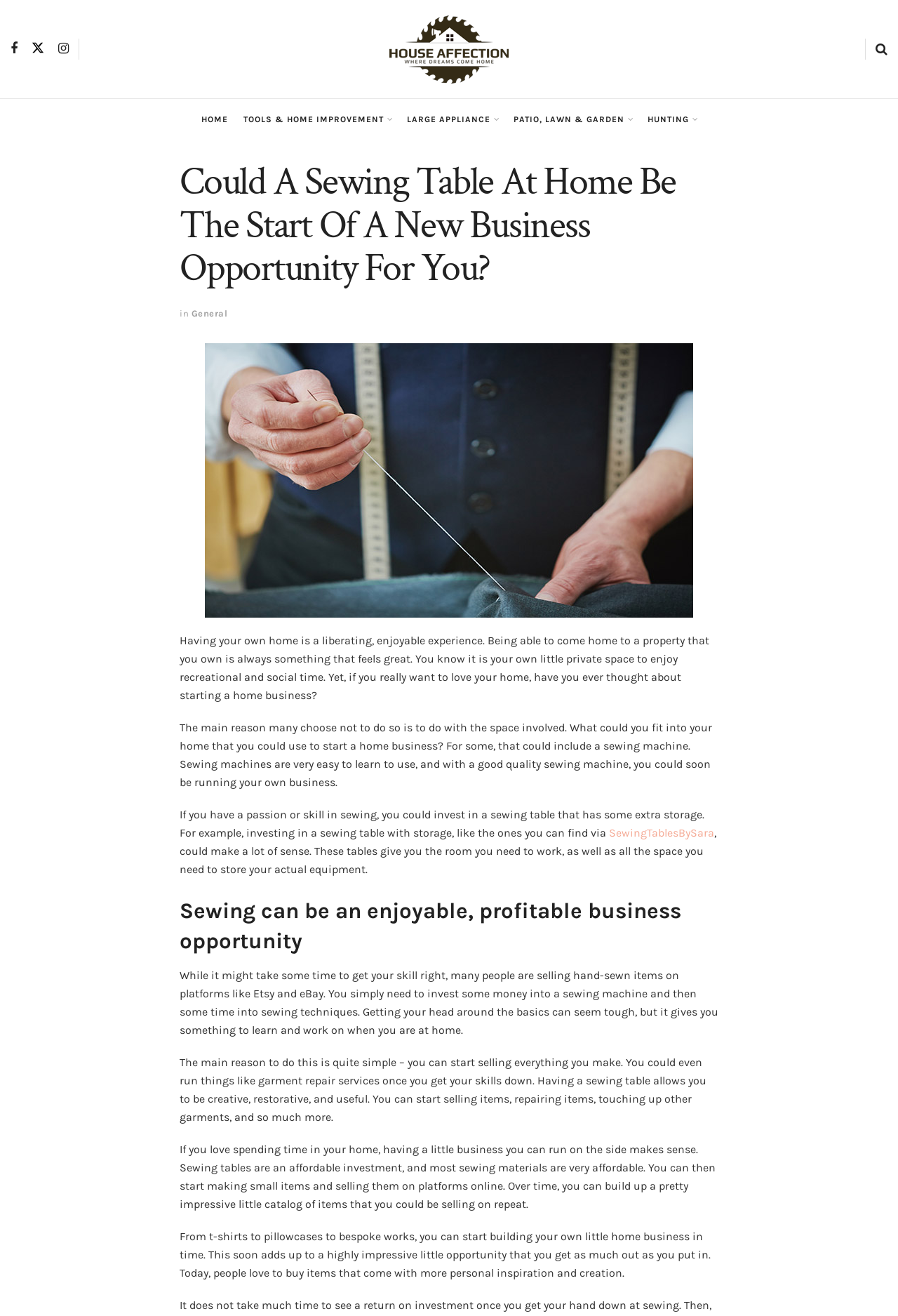What is a common concern for starting a home business?
Please provide a comprehensive answer based on the contents of the image.

The webpage highlights that one of the main reasons people may not start a home business is due to concerns about space. This suggests that finding a suitable workspace, such as a sewing table, can be a crucial factor in overcoming this obstacle and successfully launching a home-based business.